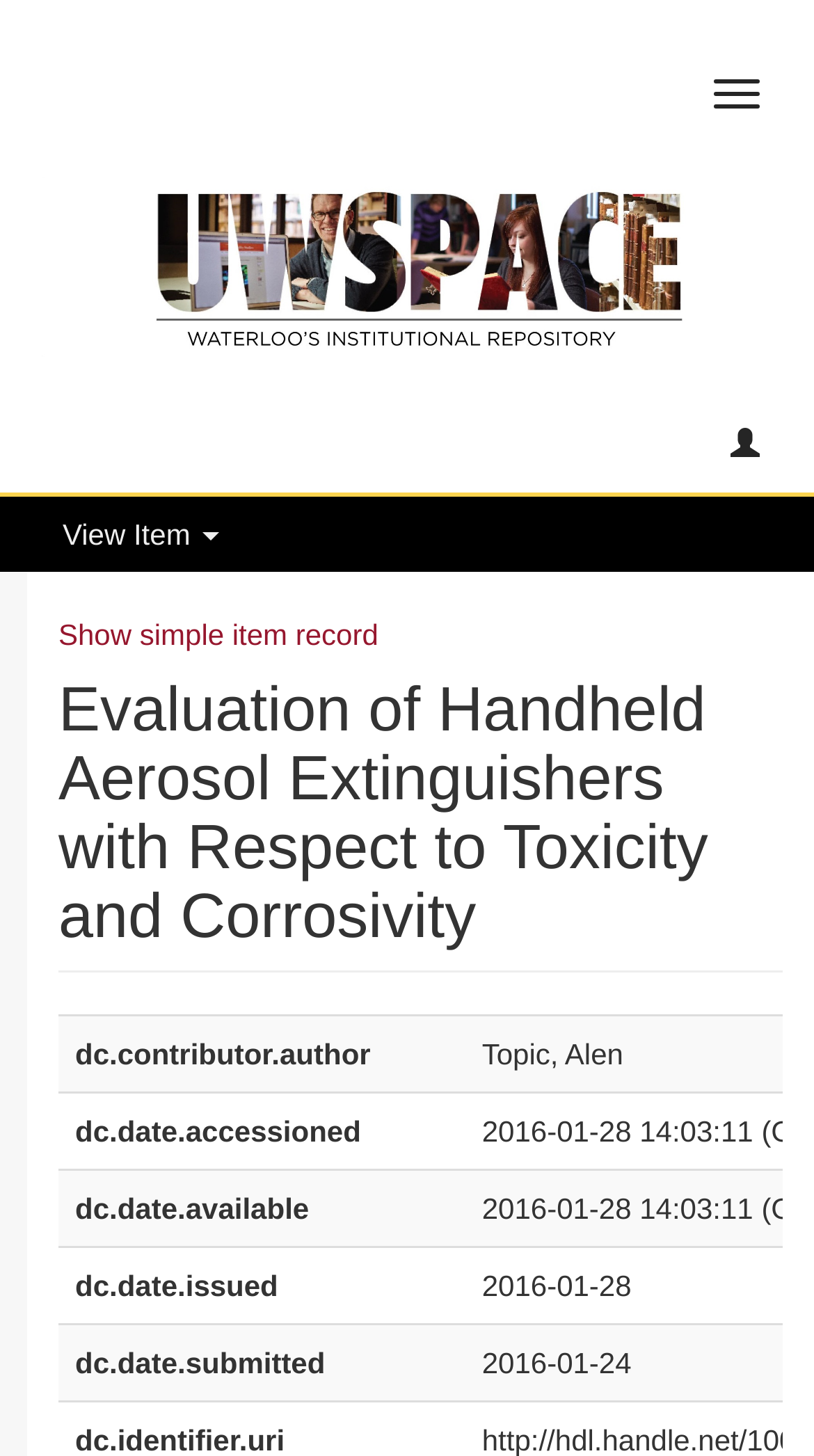What is the purpose of the 'View Item' button?
By examining the image, provide a one-word or phrase answer.

To view the item